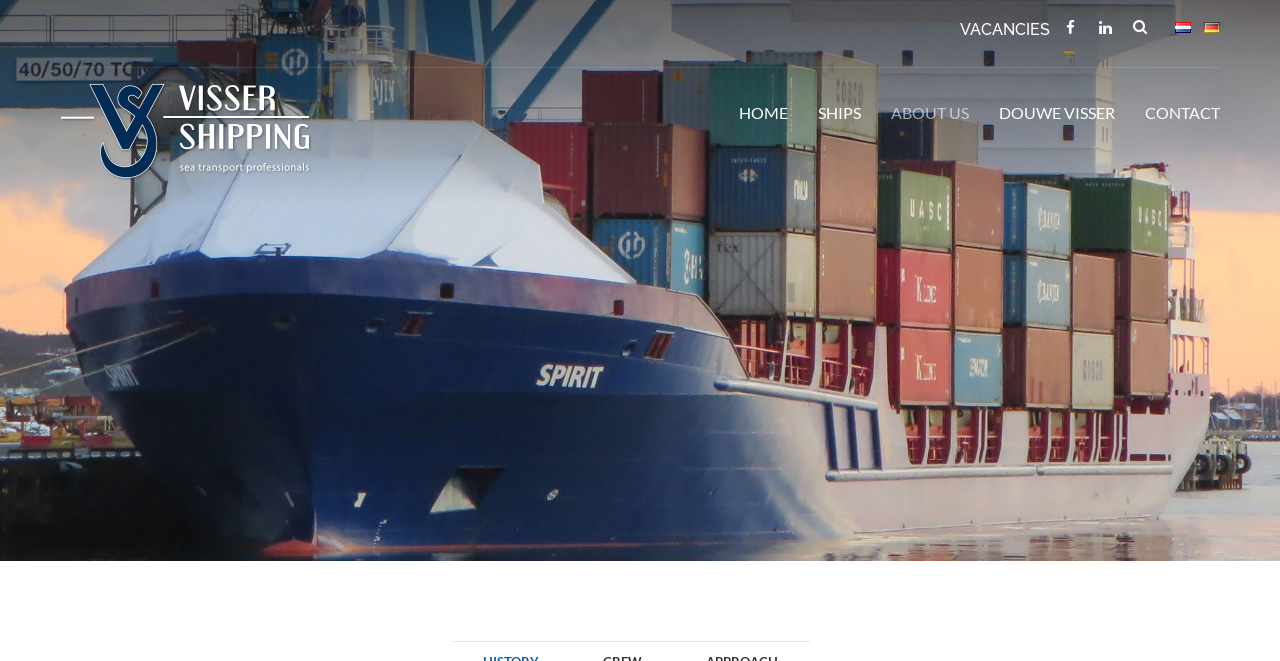How many links are there in the main menu?
Based on the image, provide your answer in one word or phrase.

7